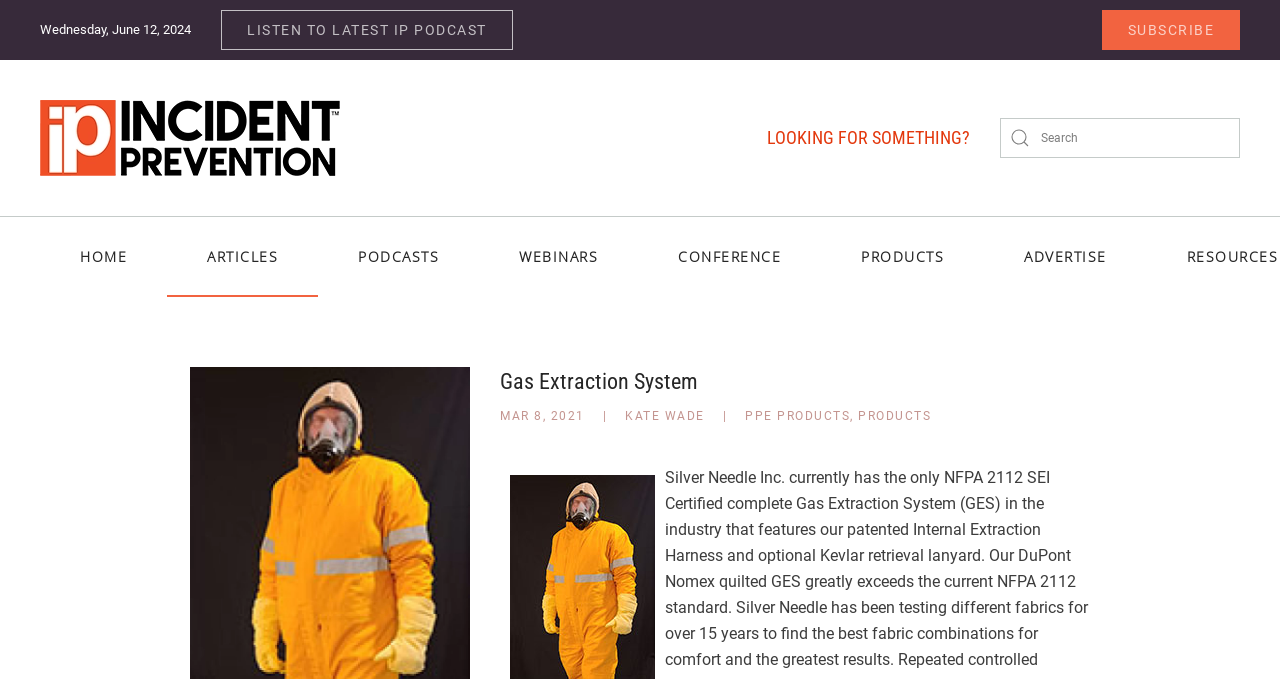Locate the bounding box coordinates of the clickable region necessary to complete the following instruction: "Skip to main content". Provide the coordinates in the format of four float numbers between 0 and 1, i.e., [left, top, right, bottom].

[0.035, 0.069, 0.149, 0.097]